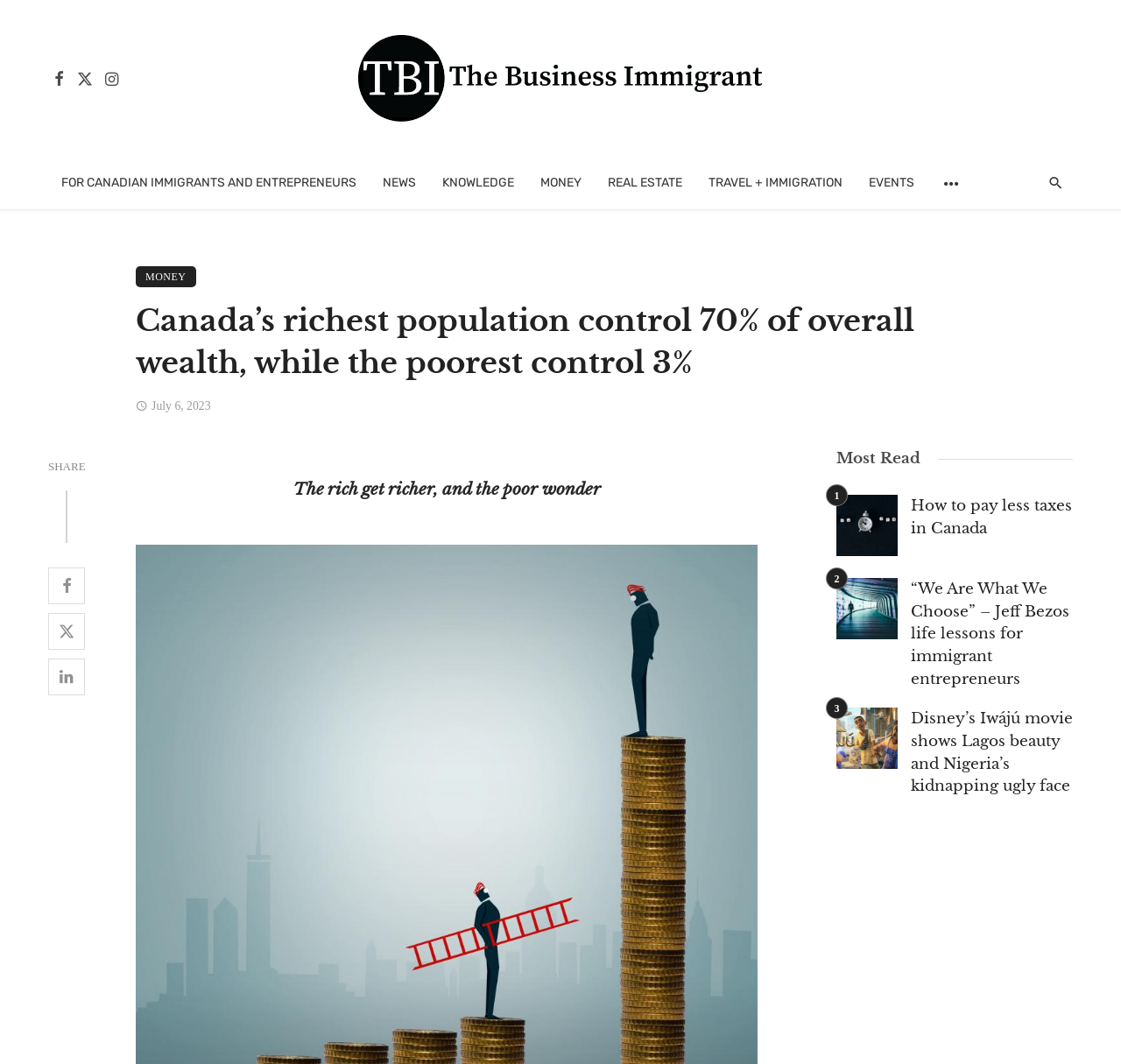Create a detailed description of the webpage's content and layout.

This webpage appears to be a news article or blog post focused on wealth distribution in Canada. At the top, there is a logo on the left side, accompanied by several links to different sections of the website, including "FOR CANADIAN IMMIGRANTS AND ENTREPRENEURS", "NEWS", "KNOWLEDGE", "MONEY", "REAL ESTATE", "TRAVEL + IMMIGRATION", and "EVENTS". 

Below the logo and links, there is a main heading that reads "Canada’s richest population control 70% of overall wealth, while the poorest control 3%". This heading is followed by a timestamp indicating when the article was published, "July 6, 2023 at 4:11 am". 

To the right of the timestamp, there are social media sharing links. Below the main heading, there is a subheading that reads "The rich get richer, and the poor wonder". 

On the right side of the page, there is a section labeled "Most Read" with three article previews. Each preview includes a link to the article, an image, and a heading. The articles appear to be about various topics, including taxes, entrepreneurship, and a movie review.